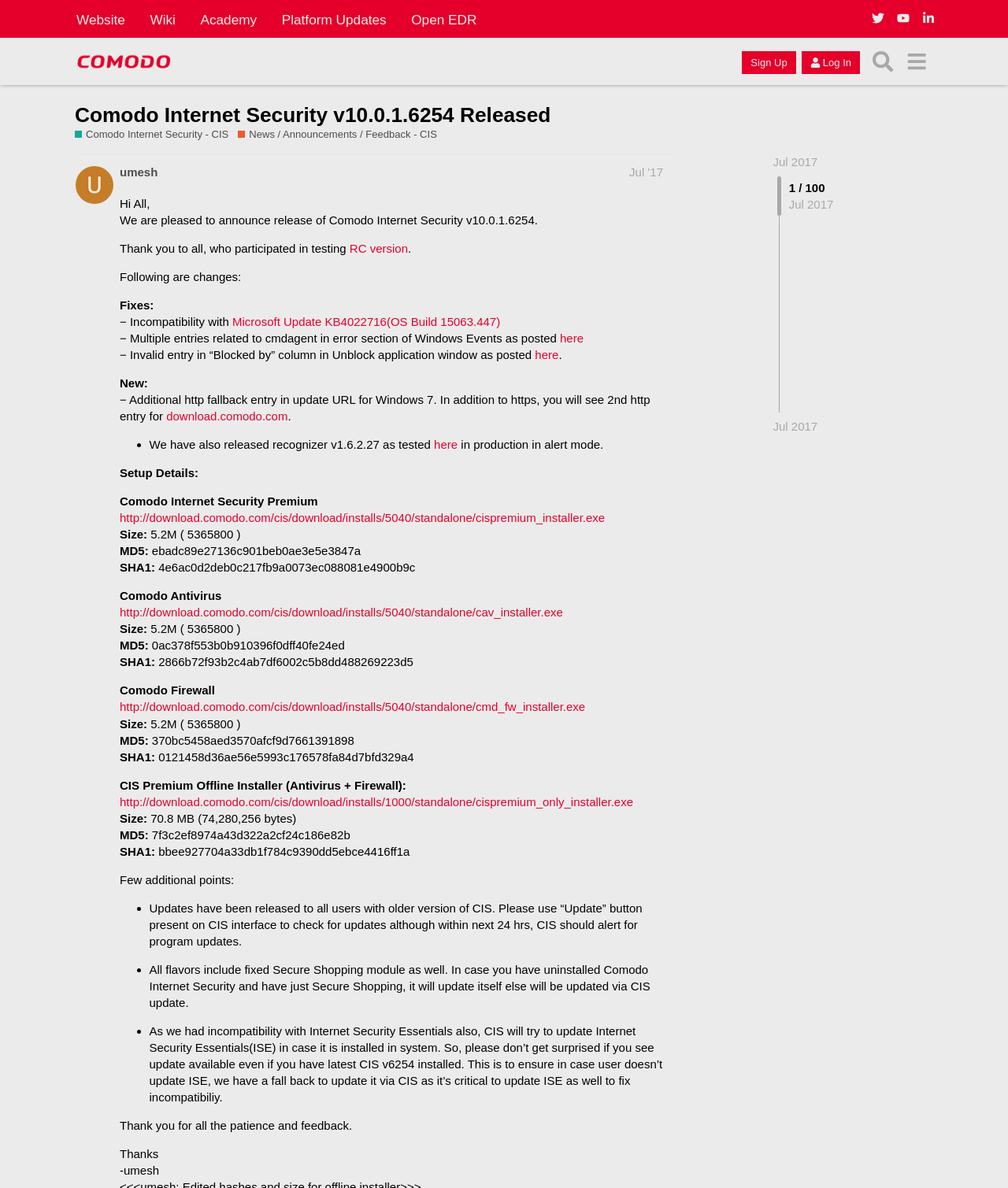Based on the element description, predict the bounding box coordinates (top-left x, top-left y, bottom-right x, bottom-right y) for the UI element in the screenshot: Part 1

None